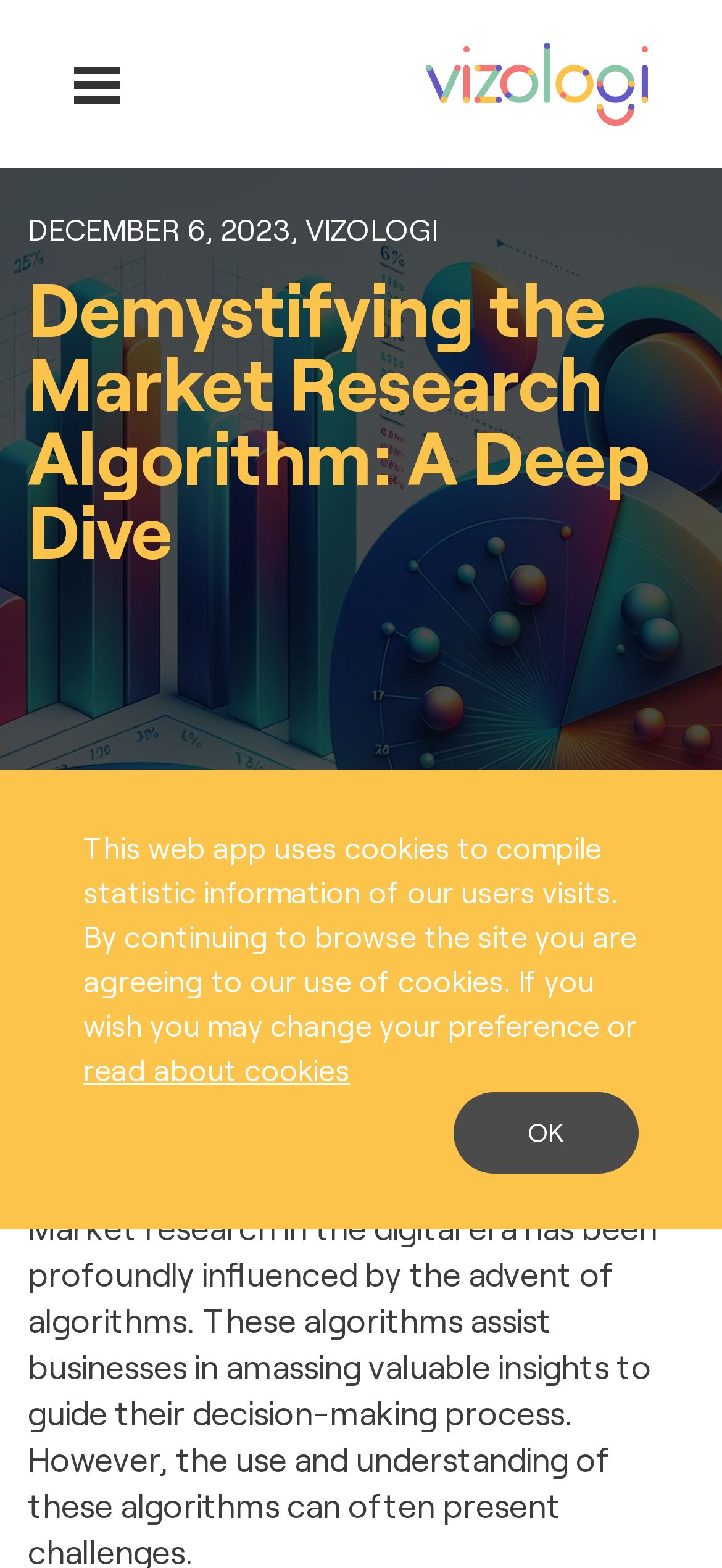Is the website related to education or training? Refer to the image and provide a one-word or short phrase answer.

Yes